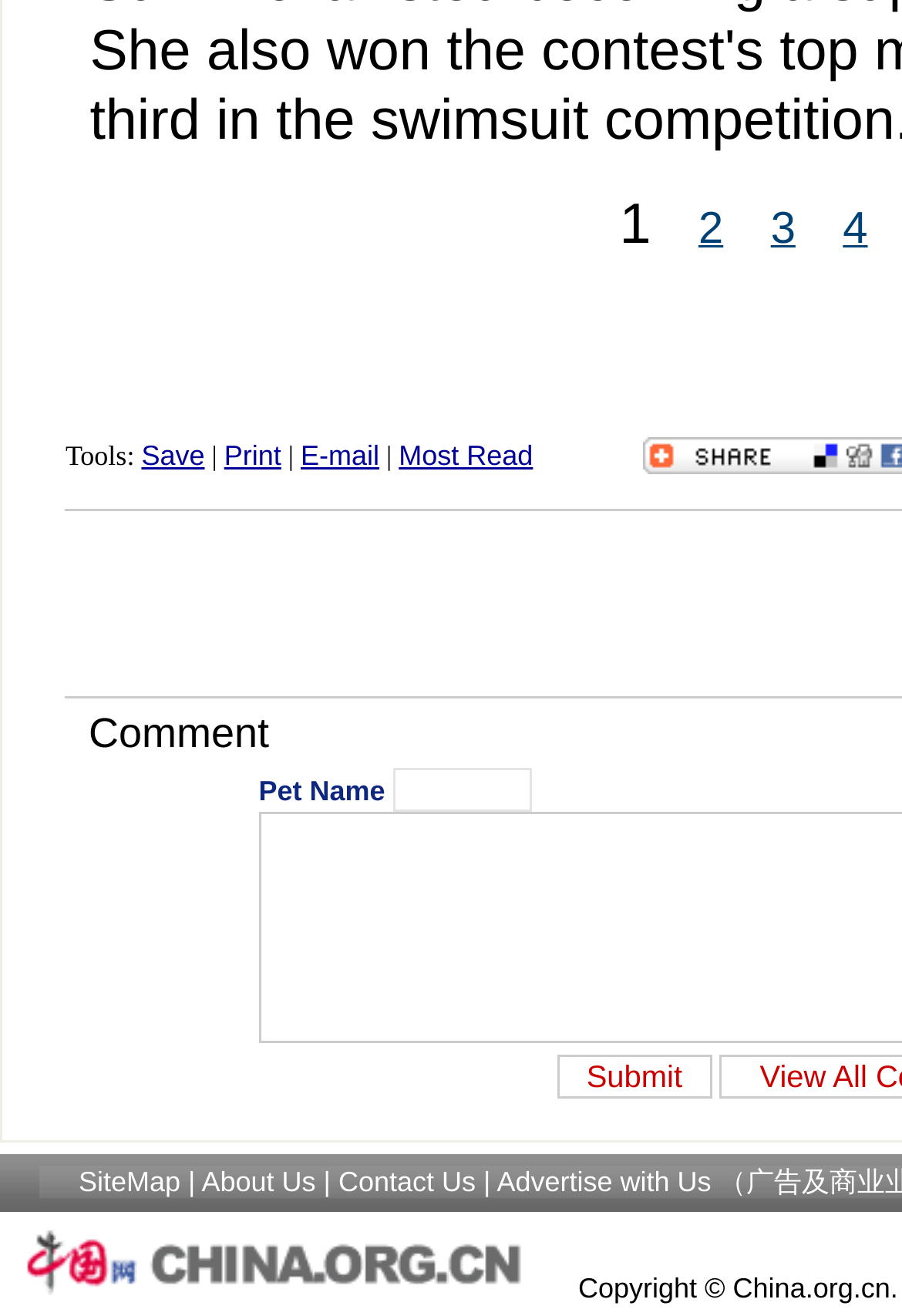Please provide the bounding box coordinates for the element that needs to be clicked to perform the instruction: "Click on Save". The coordinates must consist of four float numbers between 0 and 1, formatted as [left, top, right, bottom].

[0.157, 0.334, 0.227, 0.358]